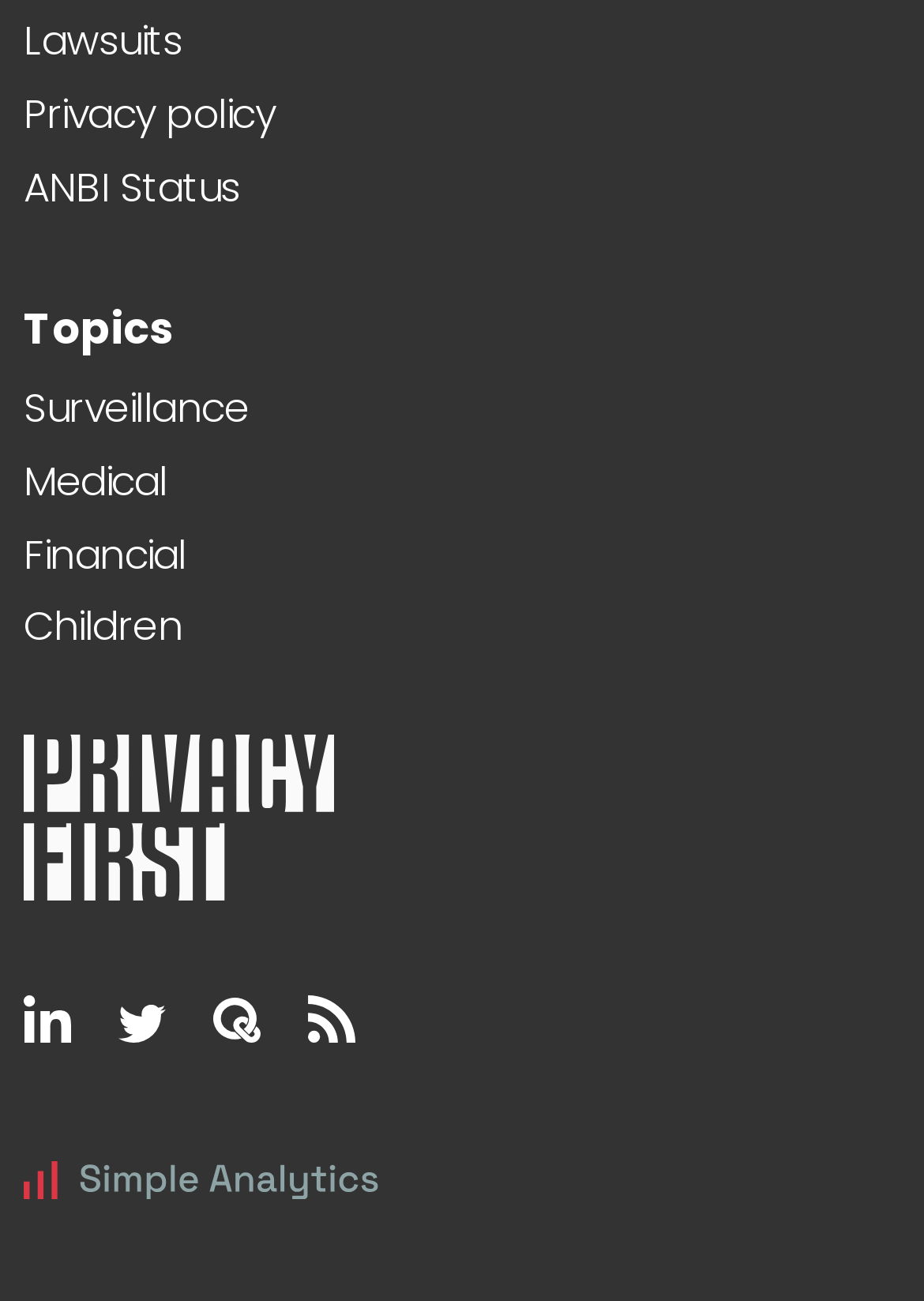Please determine the bounding box coordinates of the element to click on in order to accomplish the following task: "Click on Lawsuits". Ensure the coordinates are four float numbers ranging from 0 to 1, i.e., [left, top, right, bottom].

[0.026, 0.009, 0.197, 0.053]